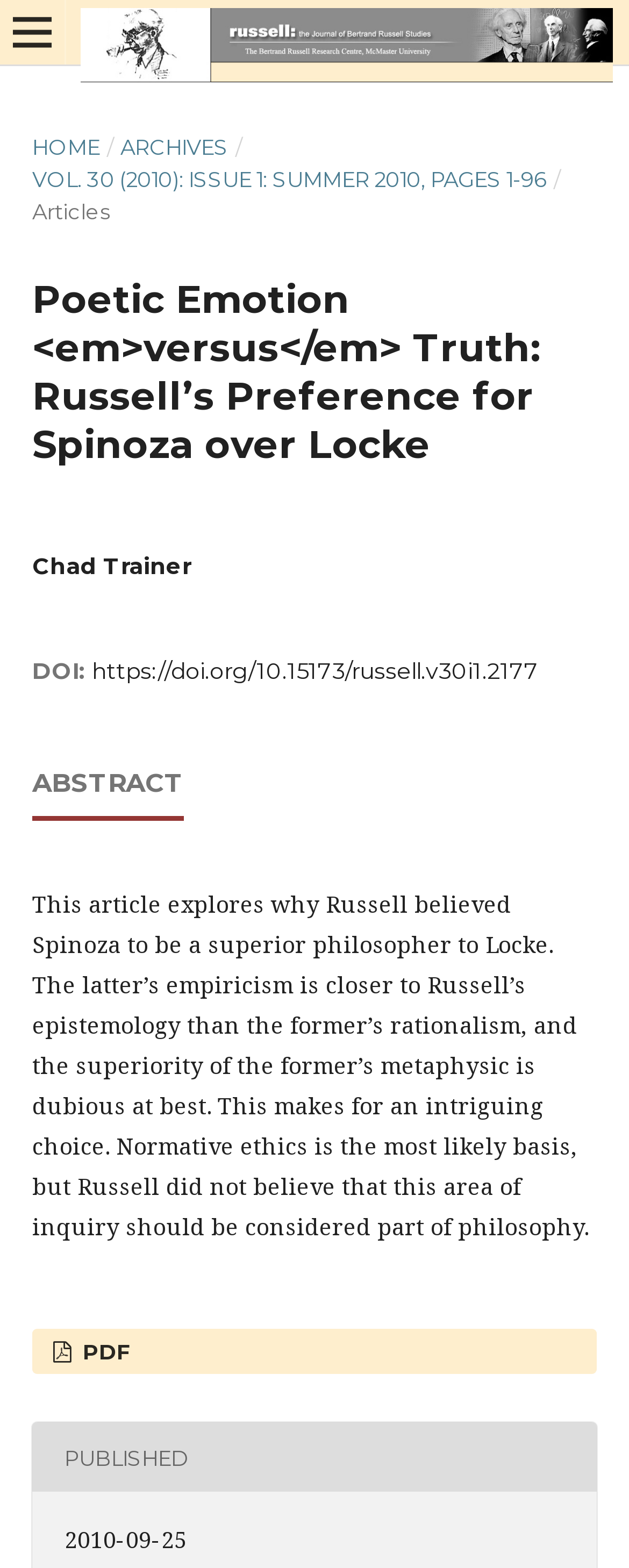Give a one-word or short-phrase answer to the following question: 
What is the name of the journal?

Russell: the Journal of Bertrand Russell Studies